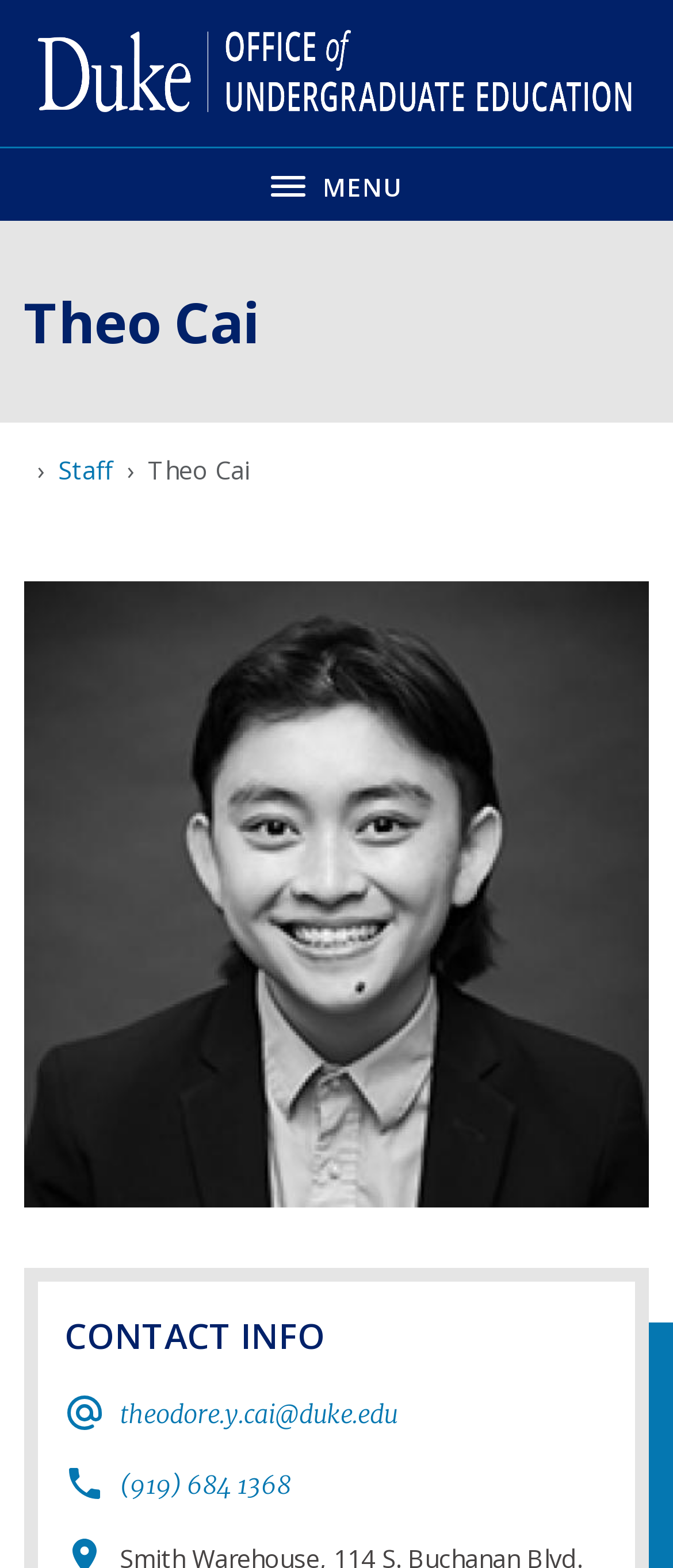Please use the details from the image to answer the following question comprehensively:
What is the name of the person on this webpage?

The name of the person on this webpage is Theo Cai, which can be found in the heading element with the text 'Theo Cai'.